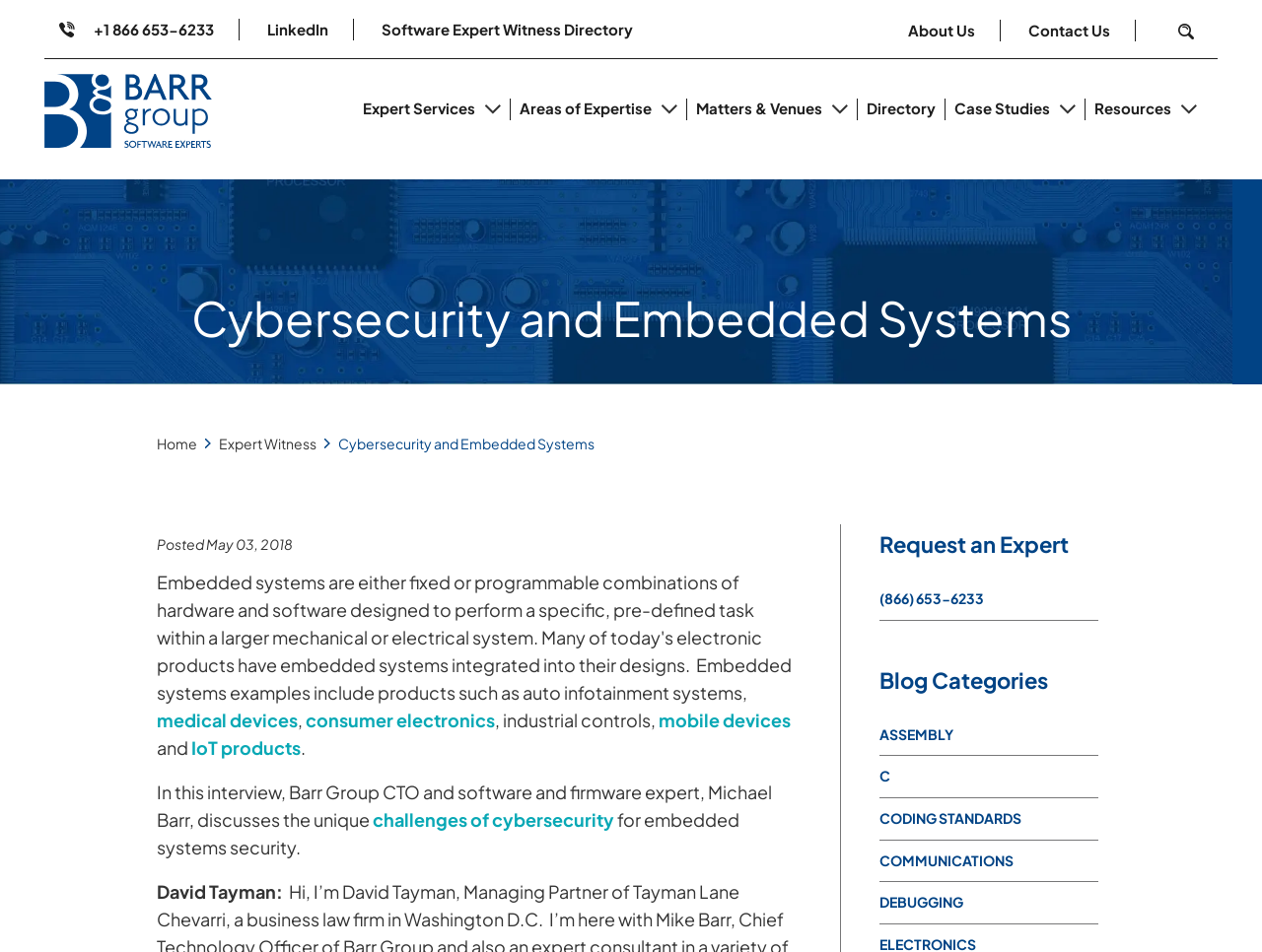Kindly determine the bounding box coordinates for the clickable area to achieve the given instruction: "Contact Us".

[0.815, 0.021, 0.9, 0.043]